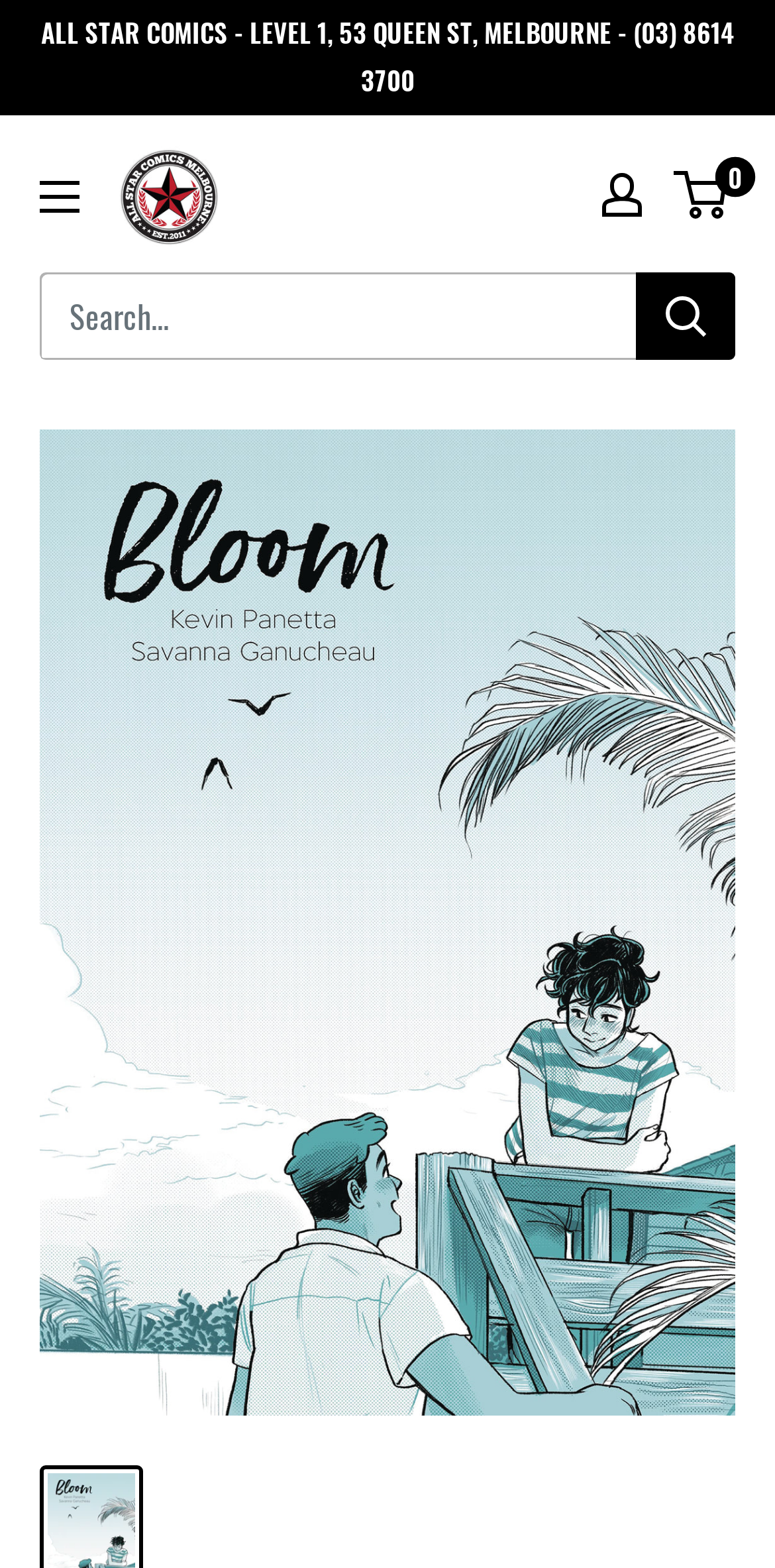Using the information in the image, give a detailed answer to the following question: How many items are in the shopping cart?

I found the number of items in the shopping cart by looking at the link element with the text '0'.